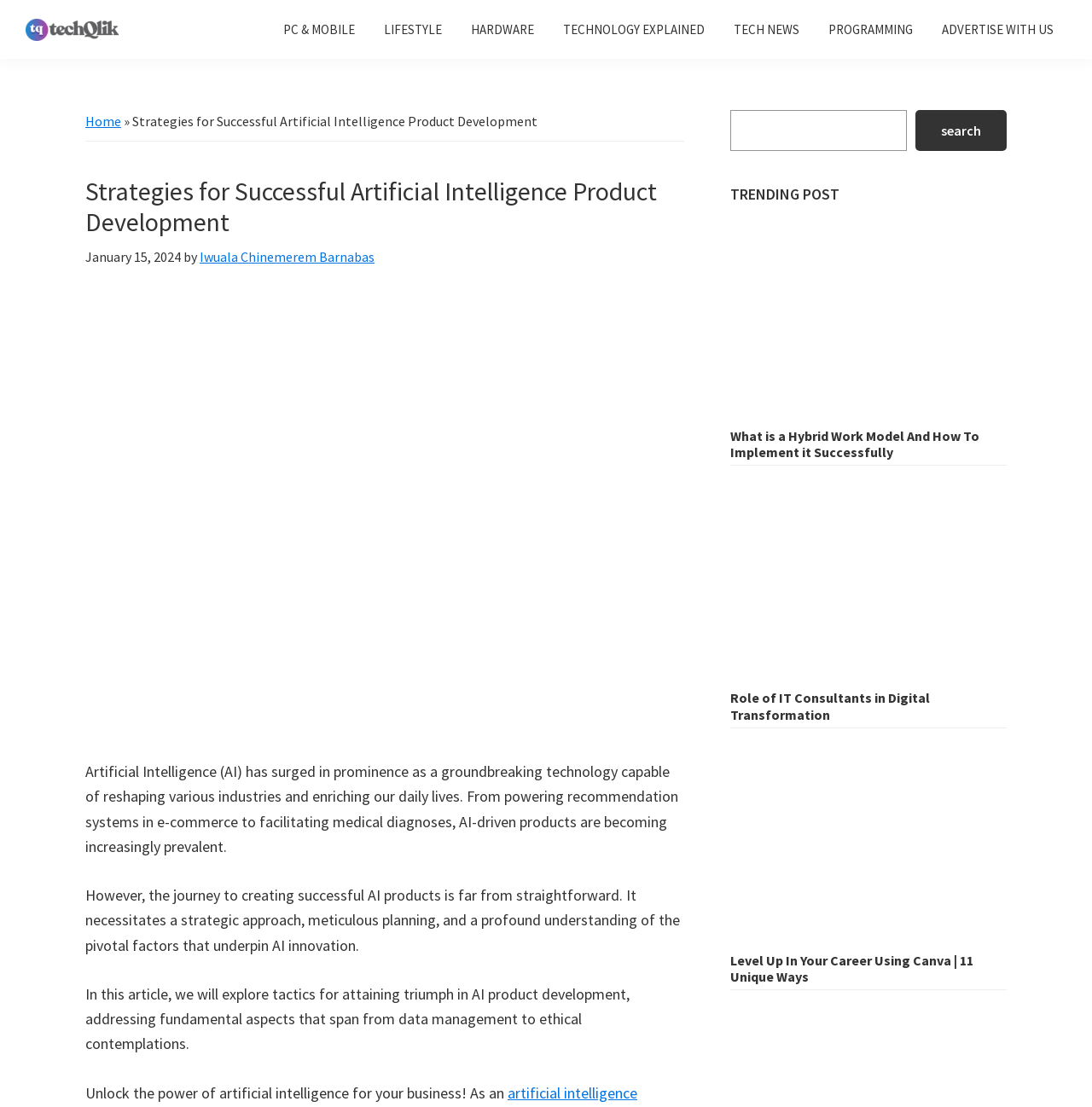Locate the bounding box coordinates of the clickable element to fulfill the following instruction: "Click the 'PC & MOBILE' link". Provide the coordinates as four float numbers between 0 and 1 in the format [left, top, right, bottom].

[0.248, 0.012, 0.337, 0.042]